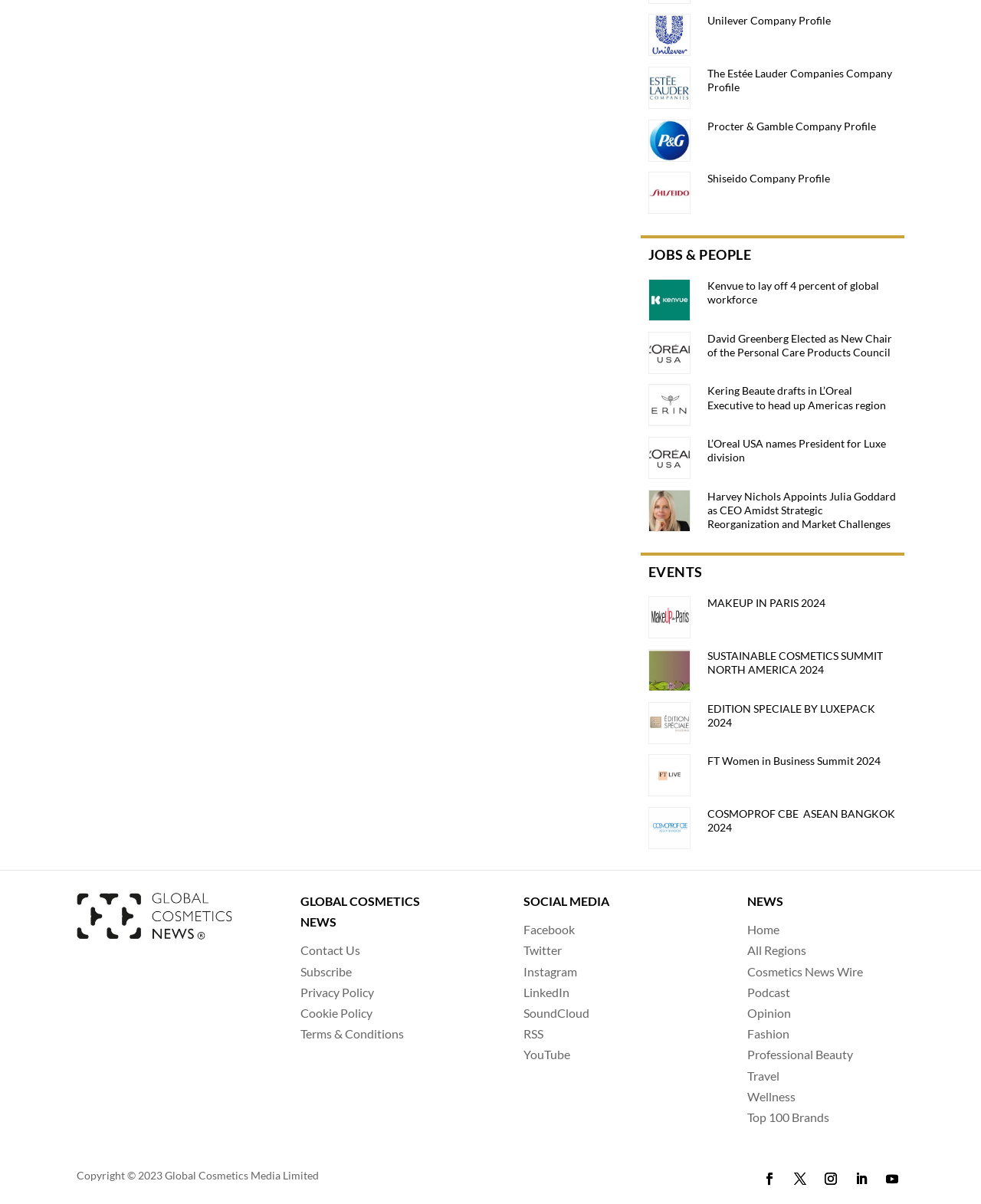What is the company mentioned in the image with bounding box coordinates [0.661, 0.099, 0.704, 0.134]?
Please answer the question with a detailed response using the information from the screenshot.

I found the image with bounding box coordinates [0.661, 0.099, 0.704, 0.134] and OCR text 'P&G cosmetics industry news'.